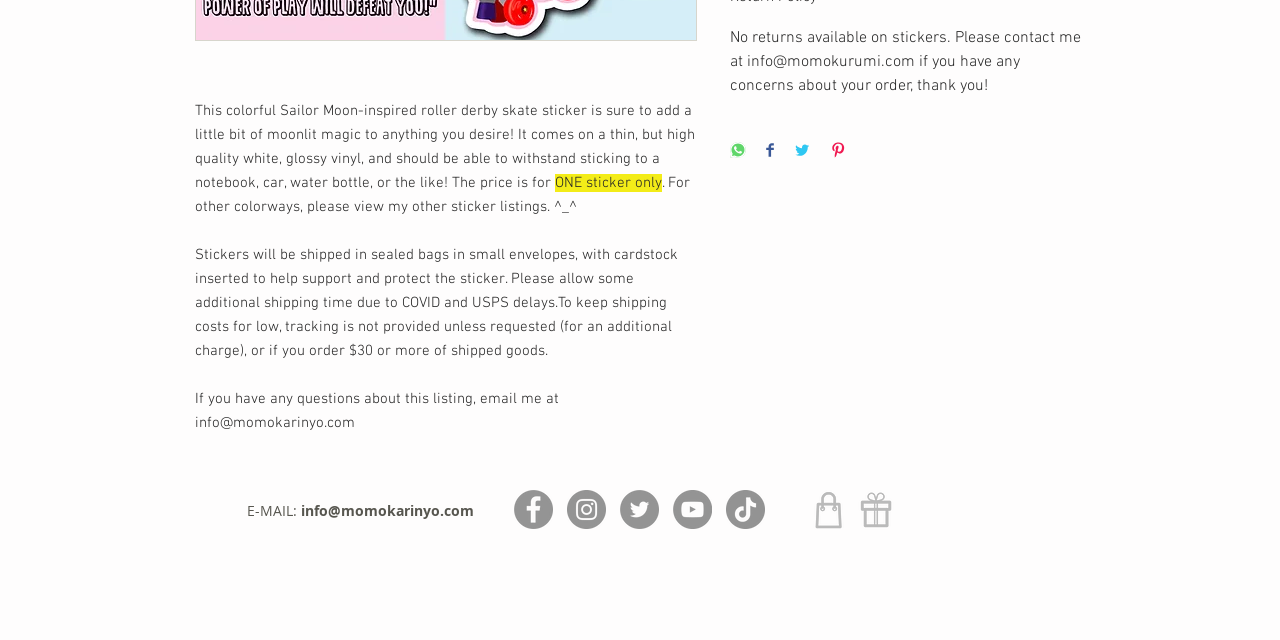Find the bounding box coordinates for the HTML element specified by: "aria-label="Facebook"".

[0.402, 0.765, 0.432, 0.826]